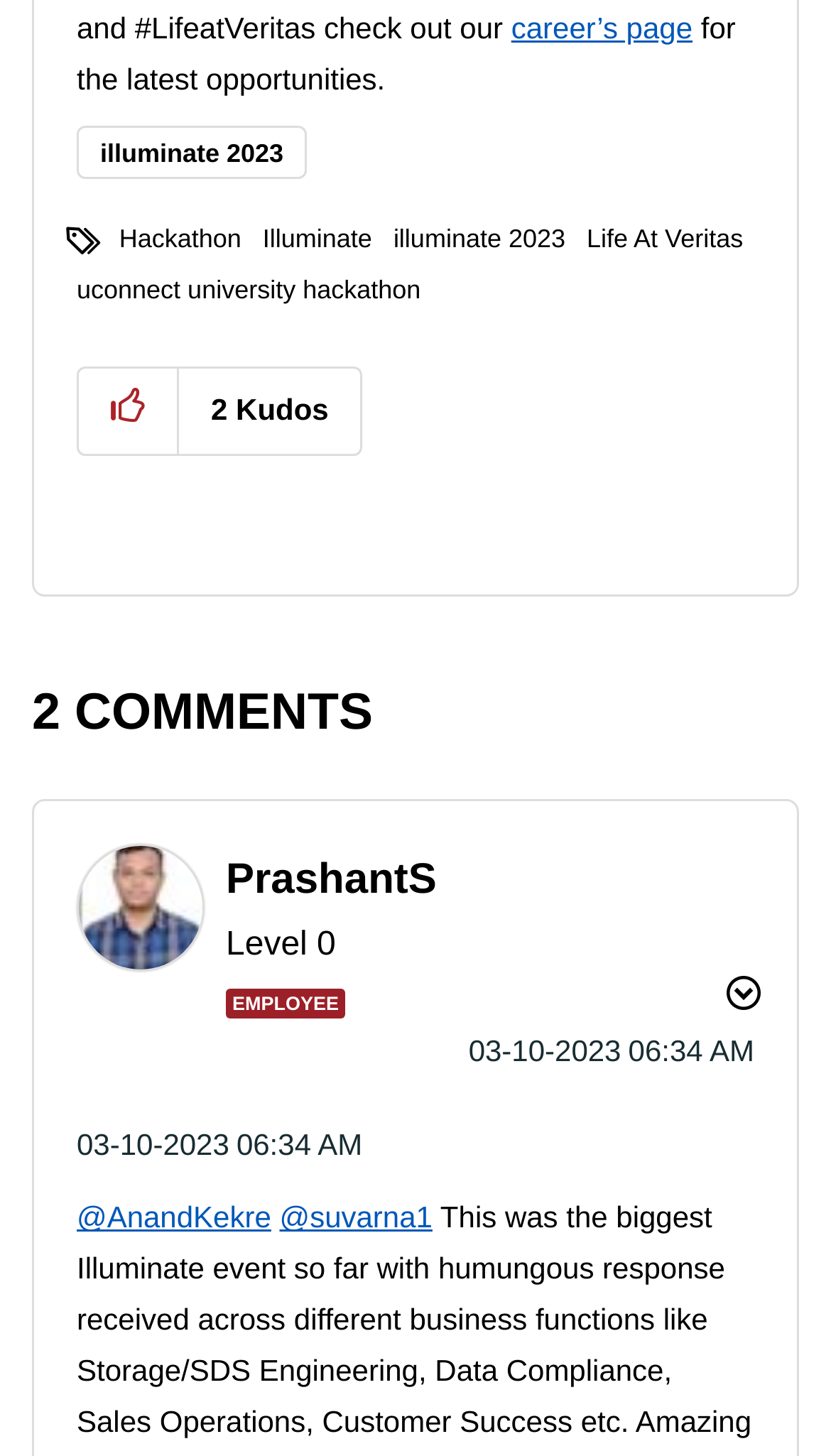Given the element description "2 Kudos", identify the bounding box of the corresponding UI element.

[0.215, 0.253, 0.434, 0.309]